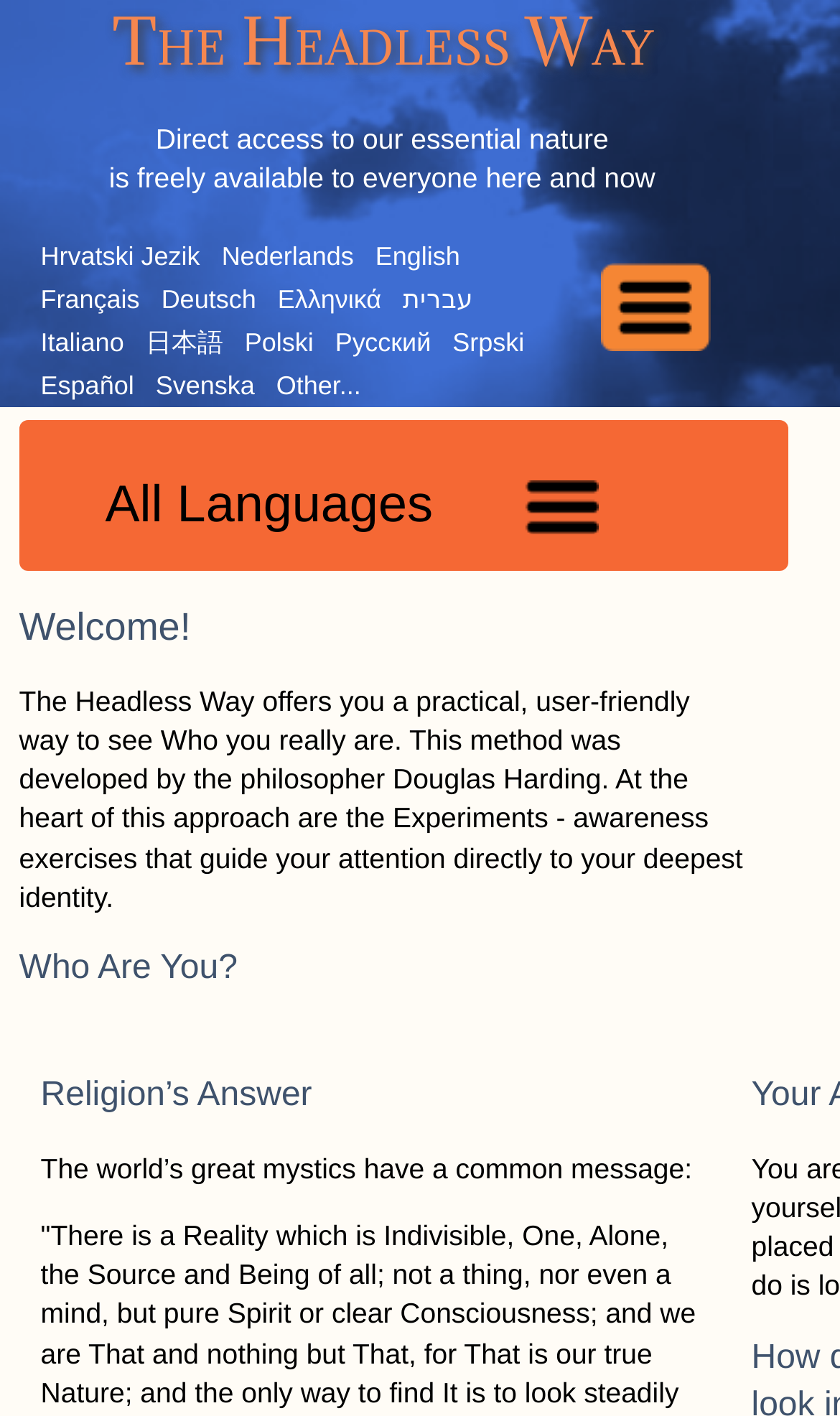Using the element description value="Buy Direct", predict the bounding box coordinates for the UI element. Provide the coordinates in (top-left x, top-left y, bottom-right x, bottom-right y) format with values ranging from 0 to 1.

None